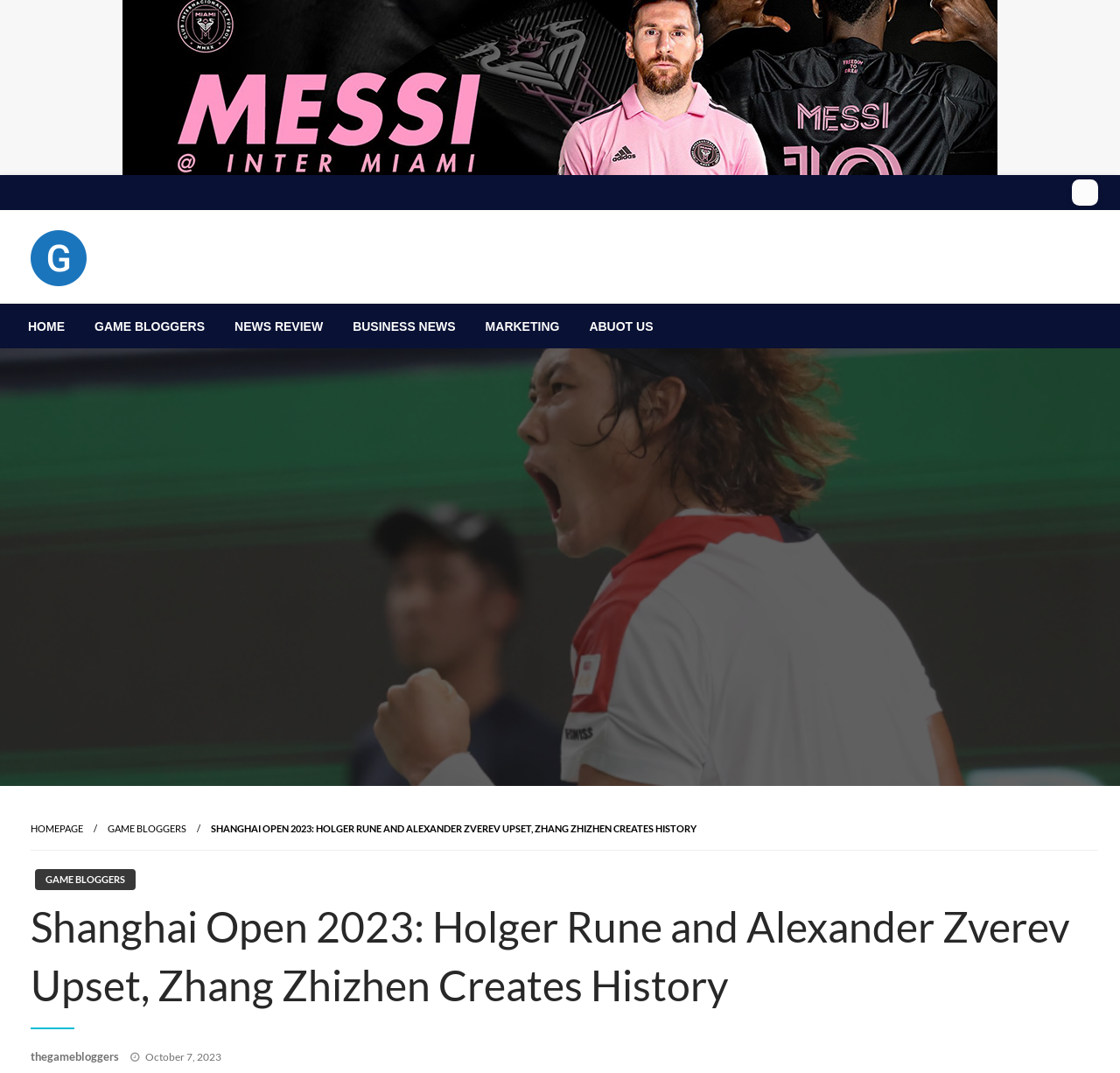Determine the bounding box coordinates in the format (top-left x, top-left y, bottom-right x, bottom-right y). Ensure all values are floating point numbers between 0 and 1. Identify the bounding box of the UI element described by: alt="MLS Football Jersey"

[0.109, 0.072, 0.891, 0.087]